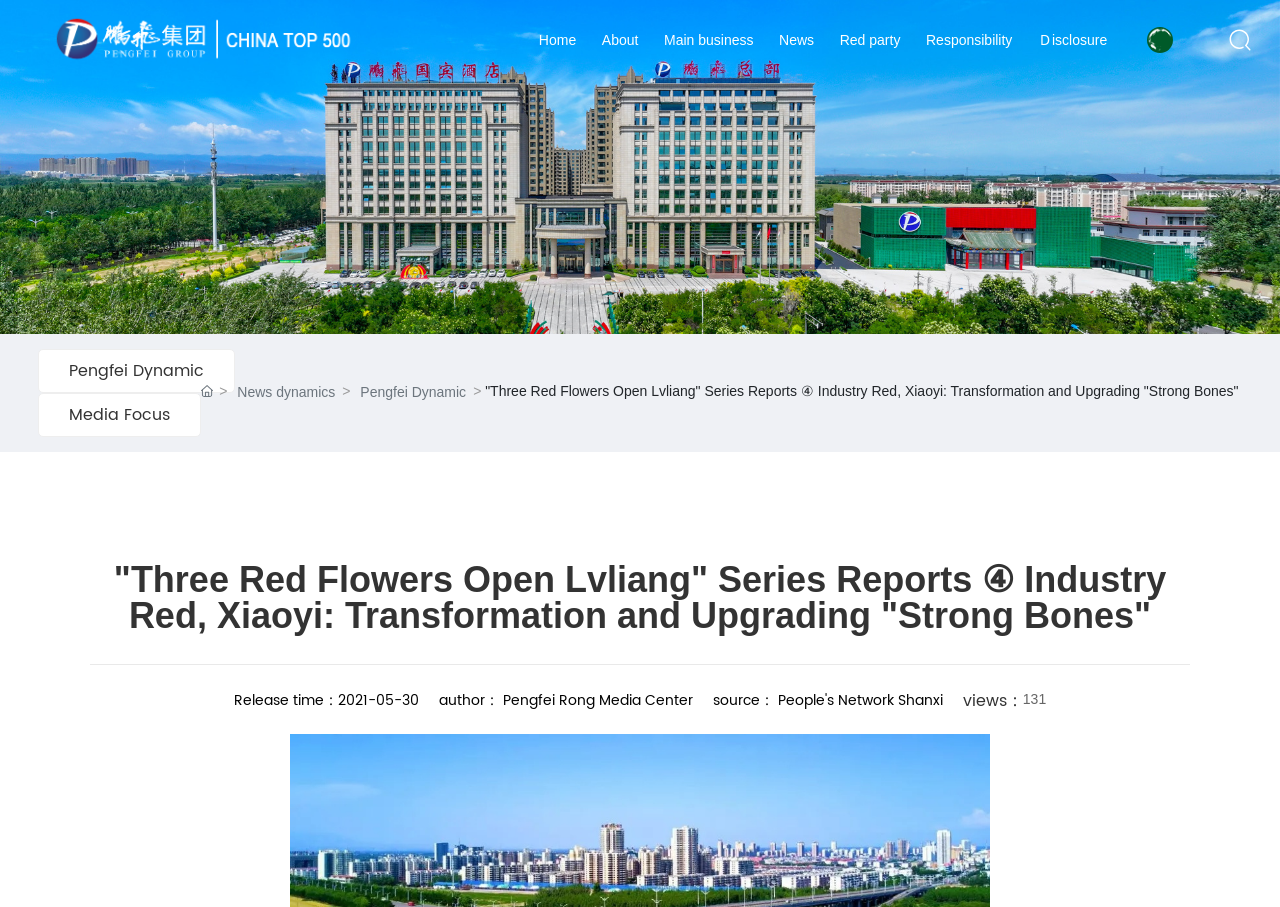Provide a thorough and detailed response to the question by examining the image: 
What is the date of the news article?

The date of the news article can be found in the StaticText '2021-05-30' with bounding box coordinates [0.264, 0.759, 0.327, 0.785].